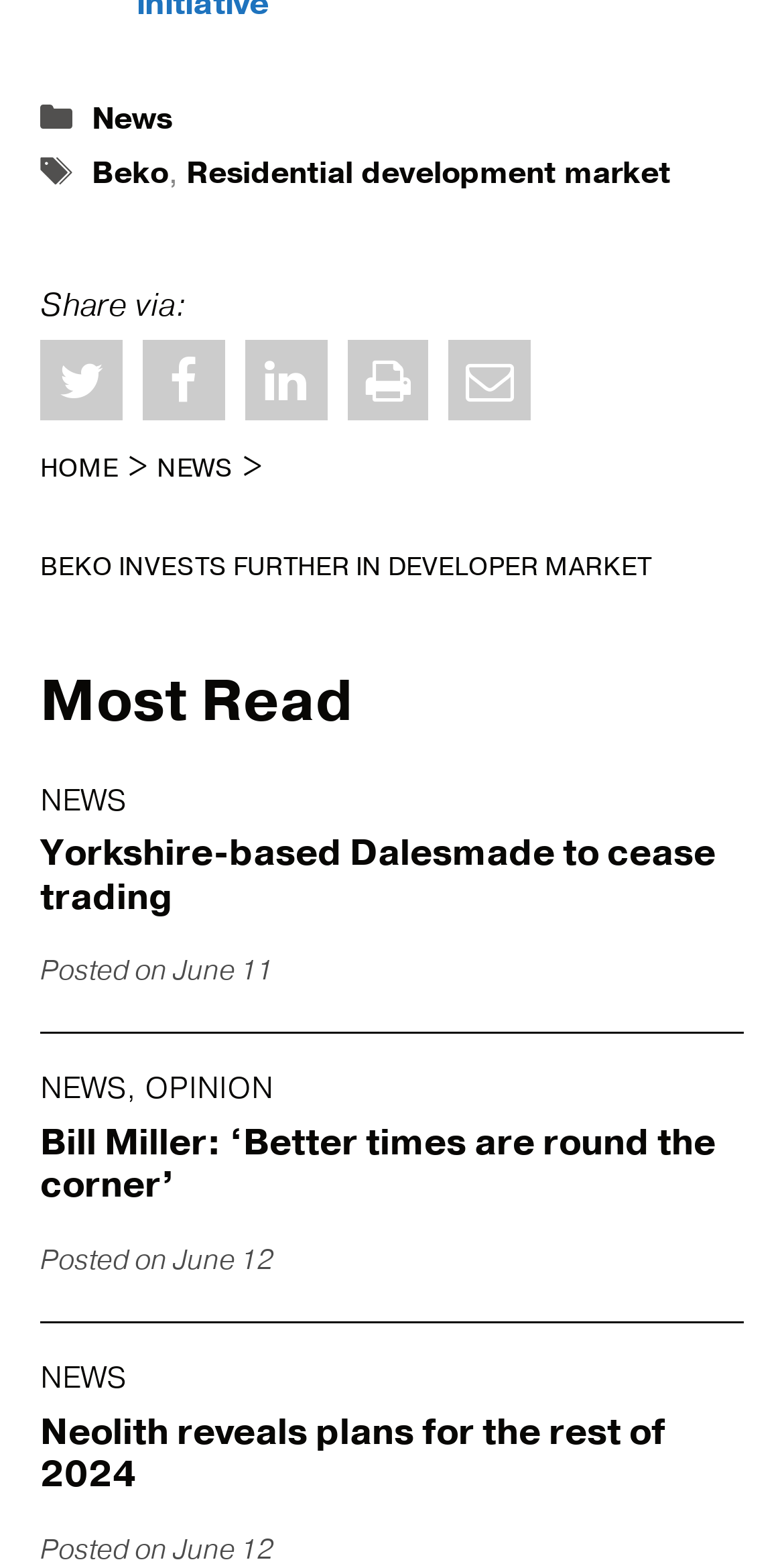Kindly determine the bounding box coordinates for the area that needs to be clicked to execute this instruction: "Read the 'BEKO INVESTS FURTHER IN DEVELOPER MARKET' article".

[0.051, 0.351, 0.831, 0.375]